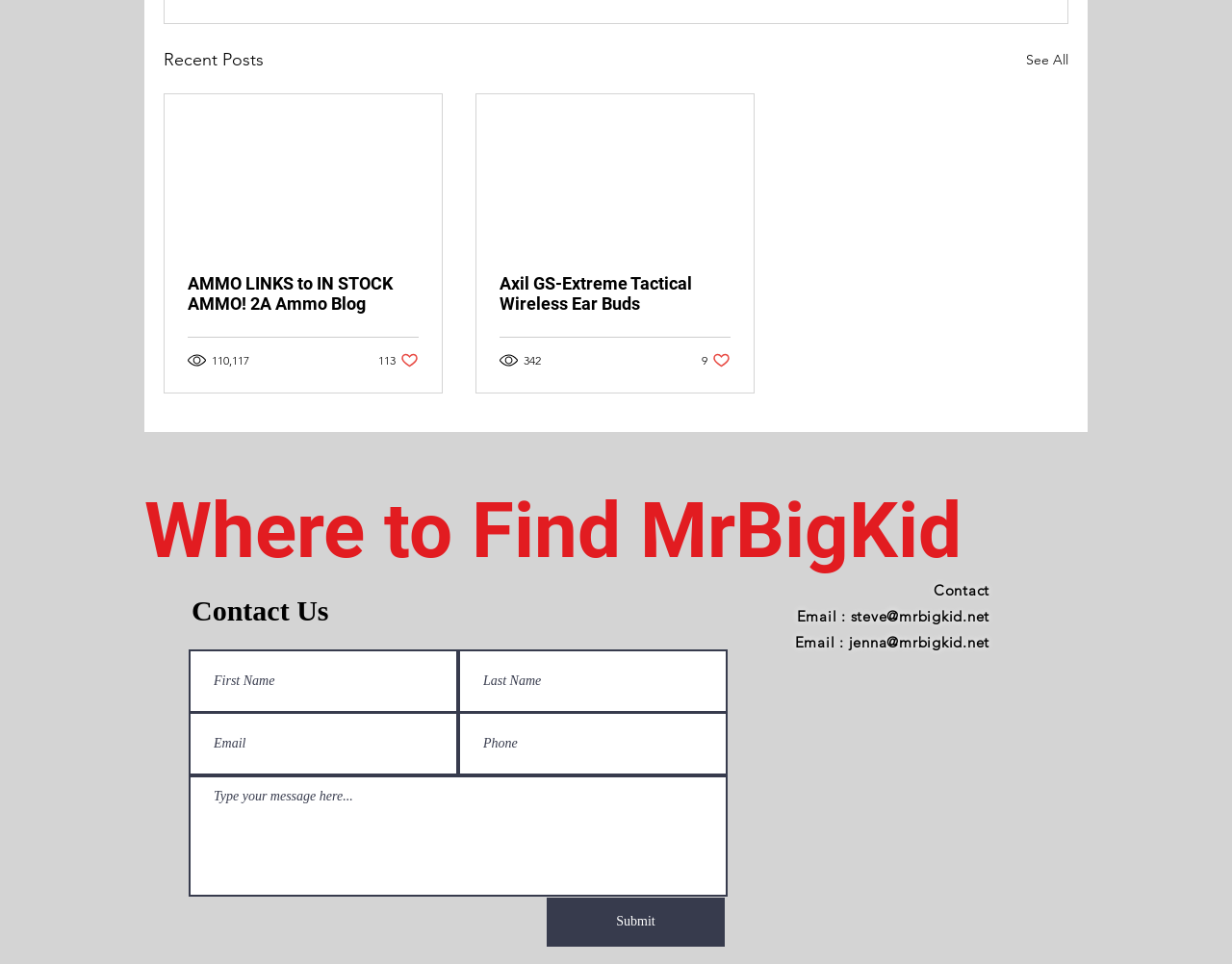What is the email address of Jenna?
Refer to the screenshot and deliver a thorough answer to the question presented.

In the 'Contact' section, there are two email addresses, and Jenna's email address is 'jenna@mrbigkid.net' which is a link element with the text 'jenna@mrbigkid.net'.